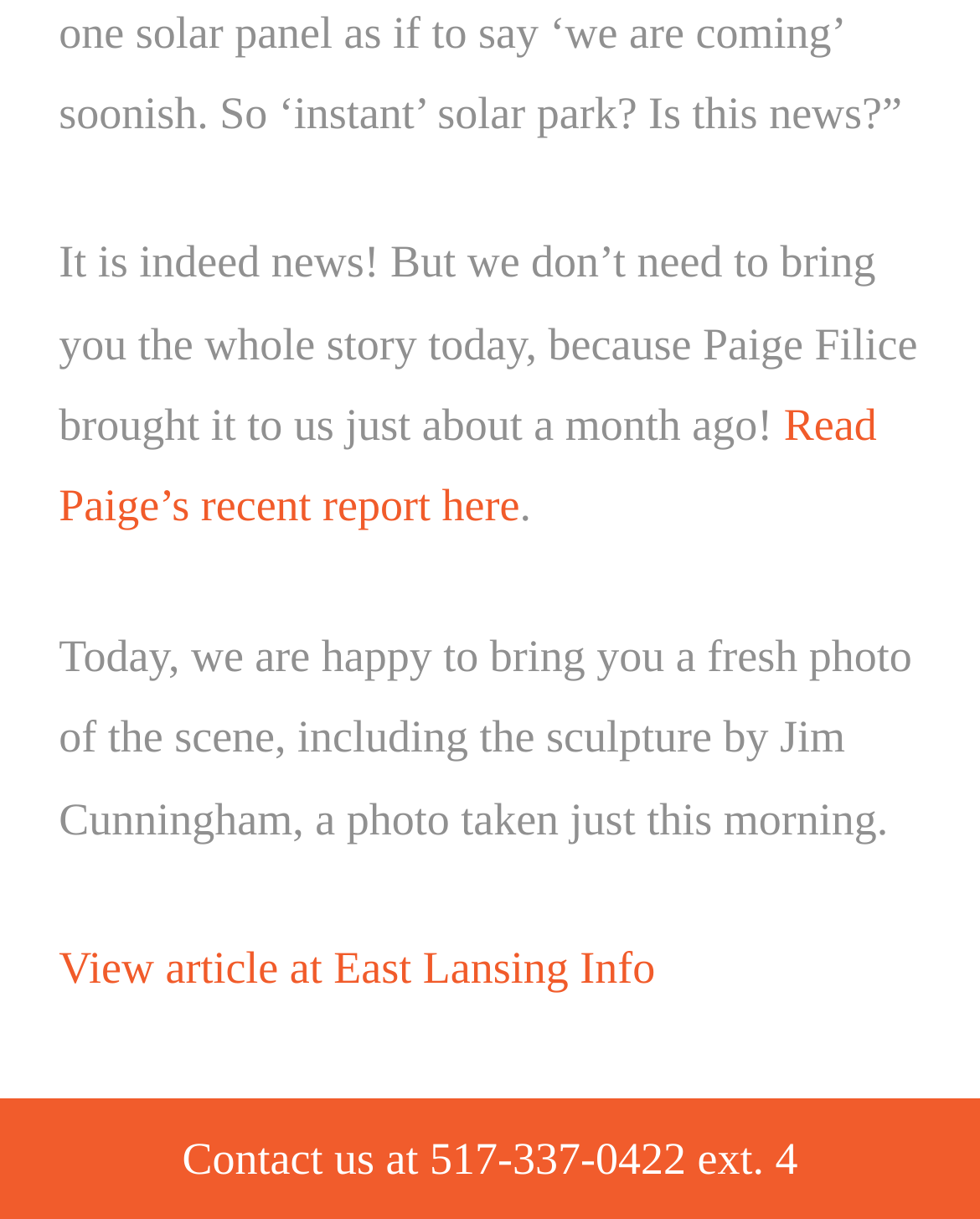Respond with a single word or phrase:
Where can I view the article?

East Lansing Info